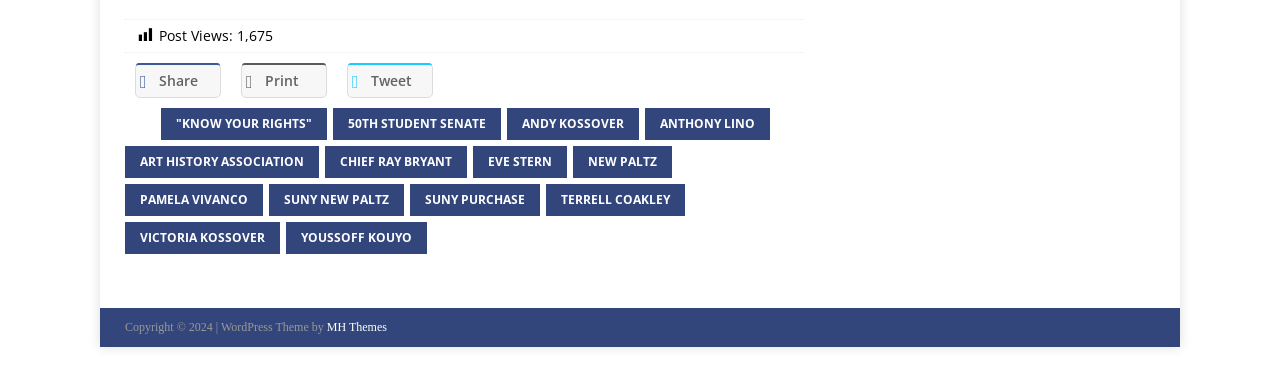Based on the element description: "Share on Facebook Share", identify the UI element and provide its bounding box coordinates. Use four float numbers between 0 and 1, [left, top, right, bottom].

[0.105, 0.17, 0.173, 0.263]